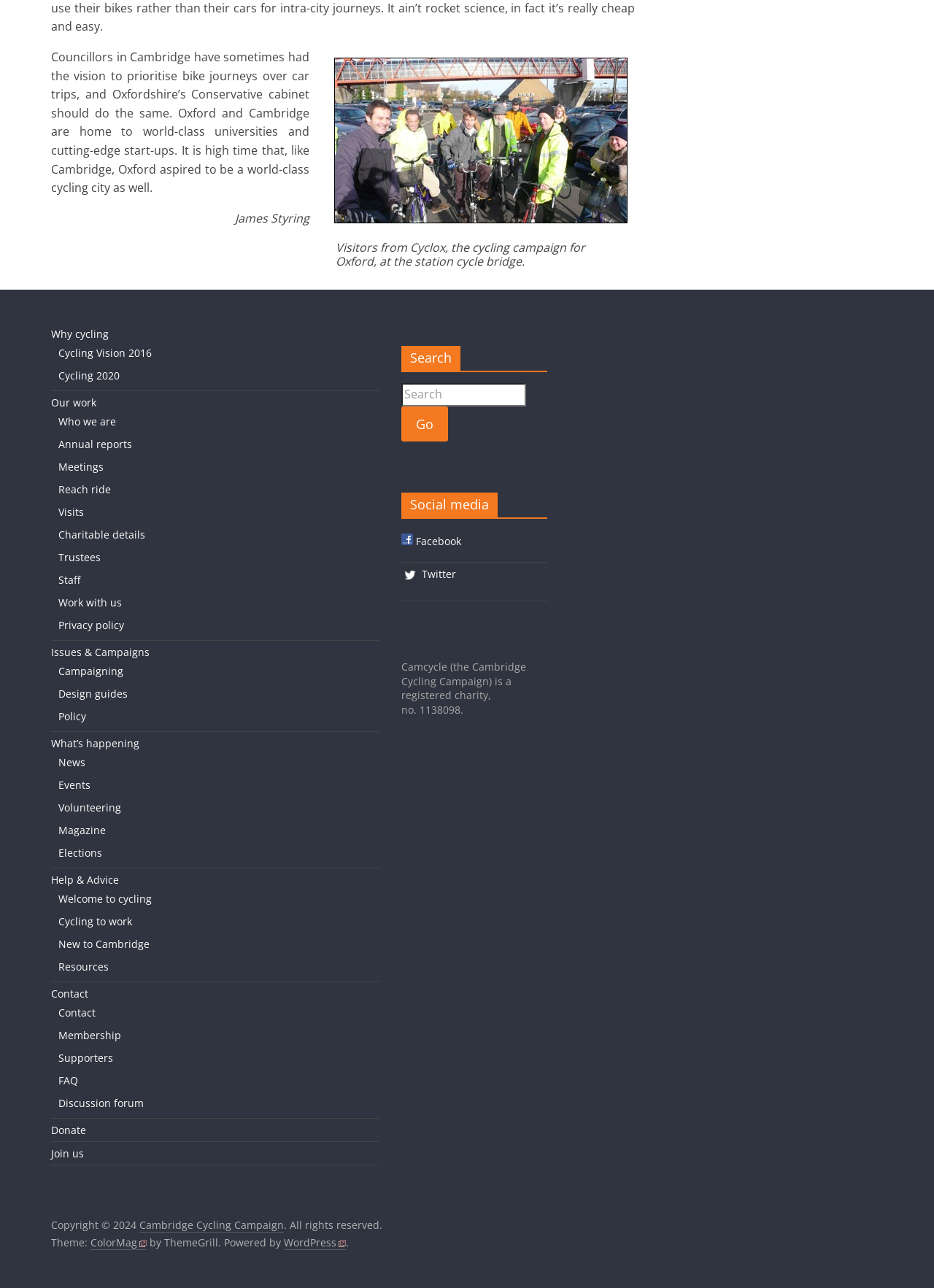Given the element description "Cycling Vision 2016", identify the bounding box of the corresponding UI element.

[0.062, 0.269, 0.162, 0.28]